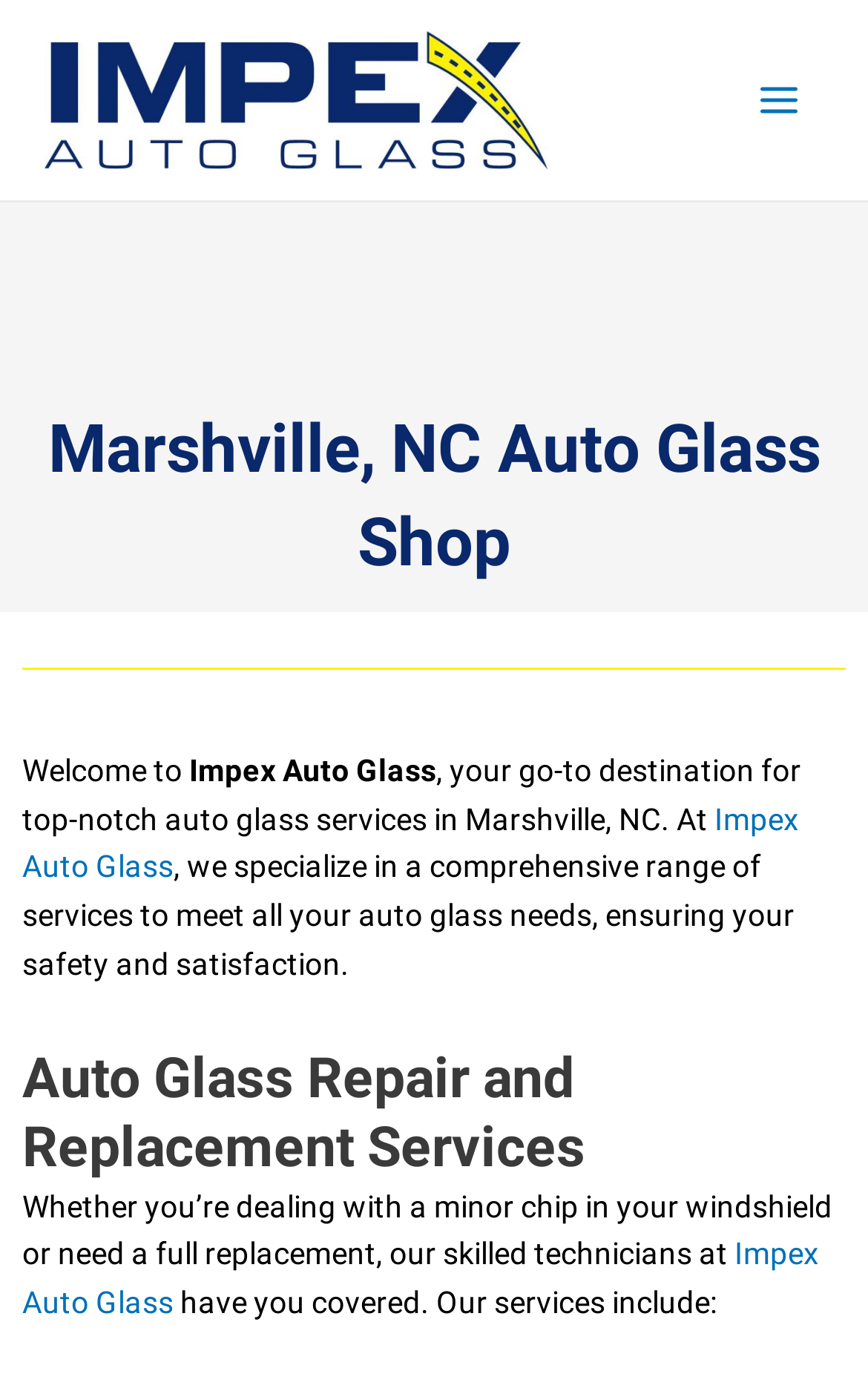Respond to the question below with a concise word or phrase:
What services does the shop specialize in?

Auto glass services